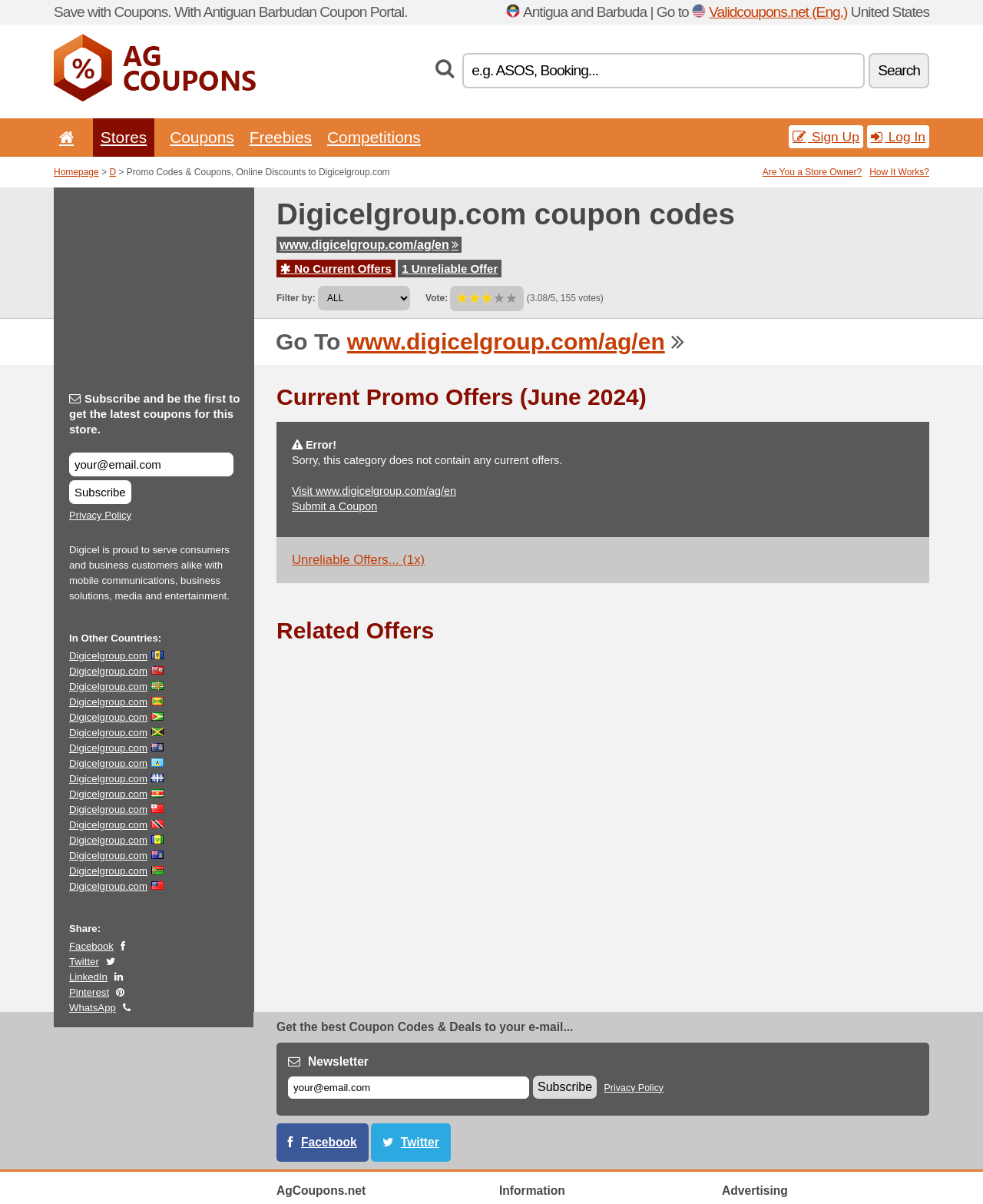Respond with a single word or phrase for the following question: 
What is the country associated with the flag icon?

Antigua and Barbuda